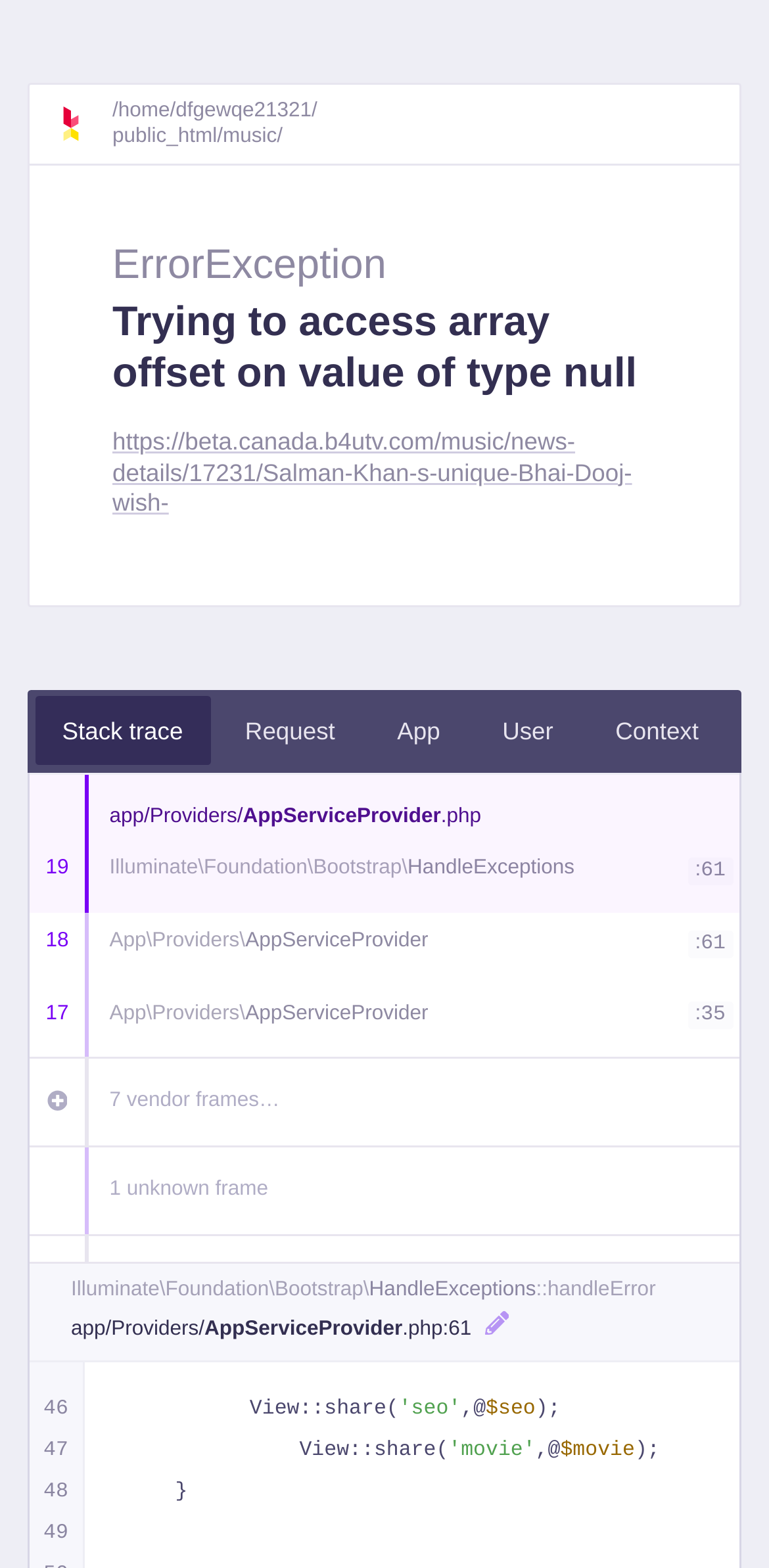What is the line number where the error occurs?
Using the image as a reference, answer the question in detail.

The error occurs on line number 61, as indicated by the text ':61' on the webpage.